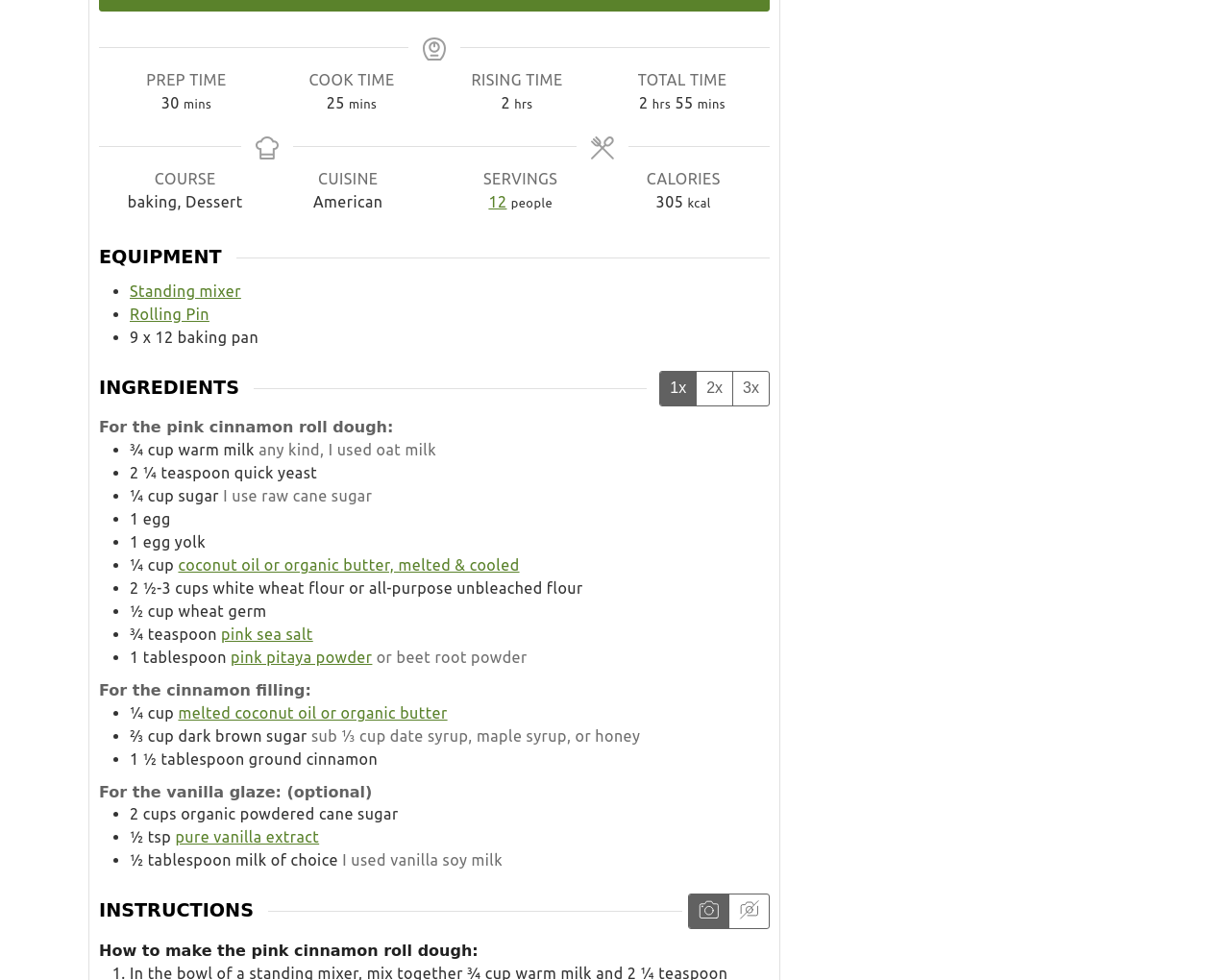Provide the bounding box coordinates for the area that should be clicked to complete the instruction: "Click on Standing mixer".

[0.105, 0.288, 0.196, 0.305]